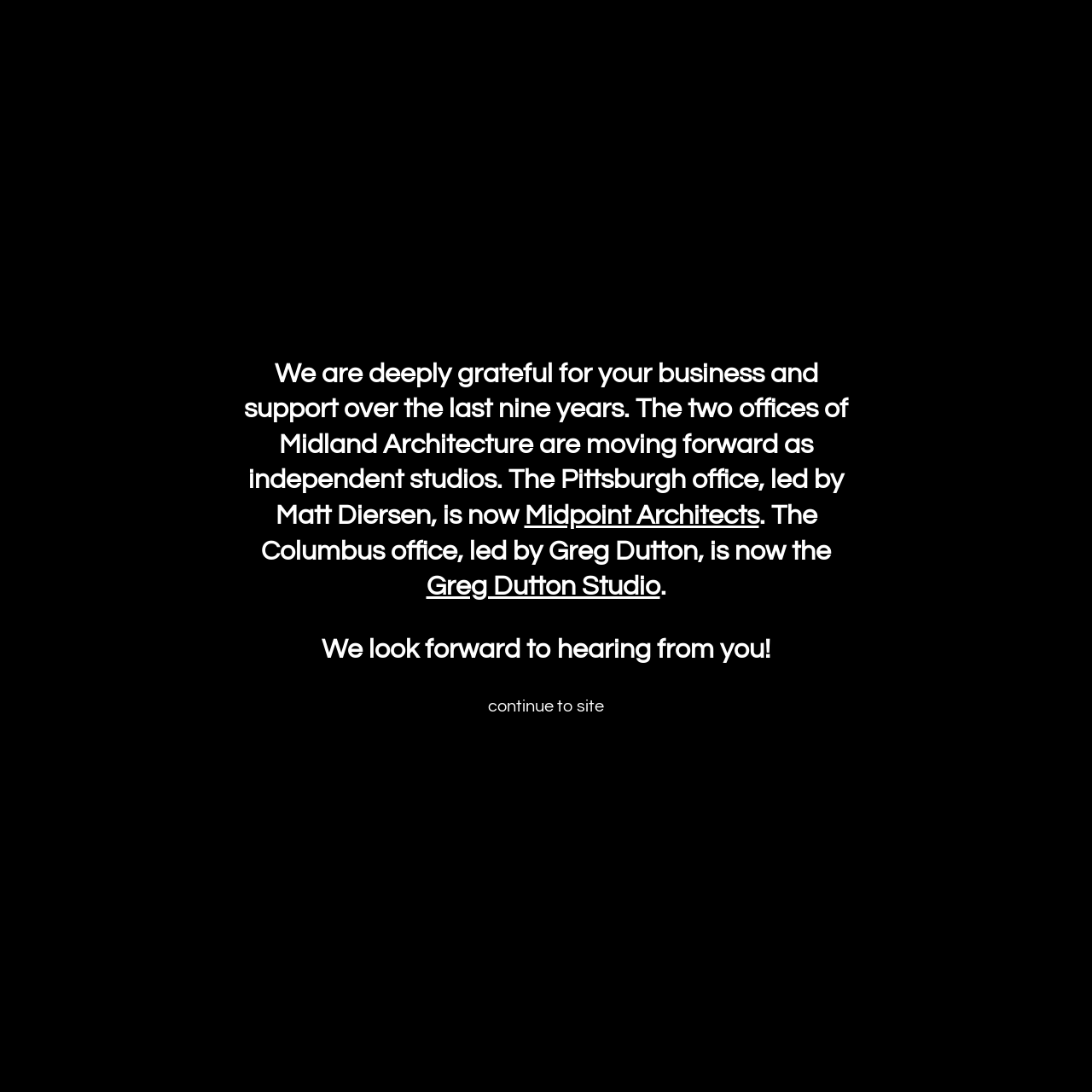What is the name of the studio led by Greg Dutton?
Look at the screenshot and respond with one word or a short phrase.

Greg Dutton Studio